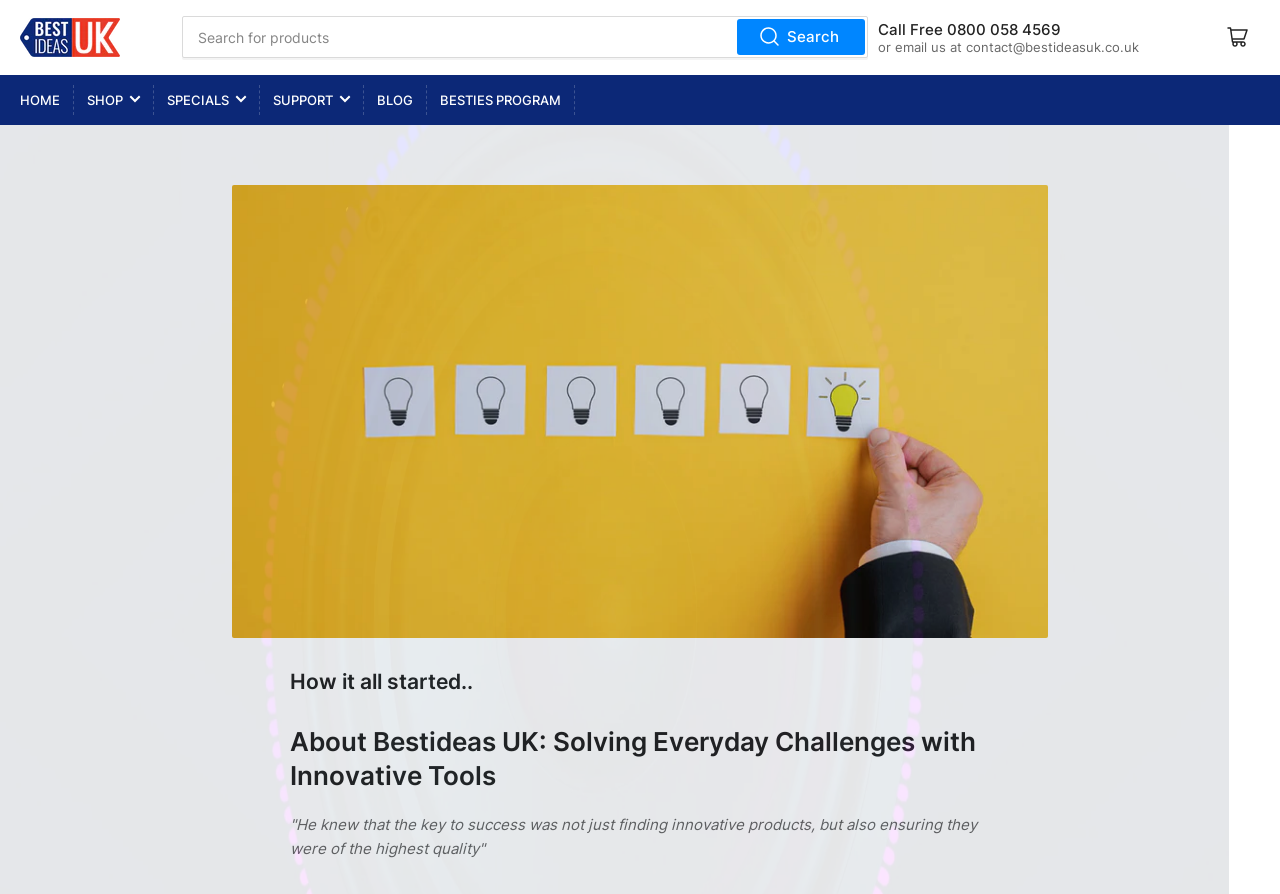Pinpoint the bounding box coordinates of the clickable area needed to execute the instruction: "Go to the home page". The coordinates should be specified as four float numbers between 0 and 1, i.e., [left, top, right, bottom].

[0.016, 0.094, 0.047, 0.15]